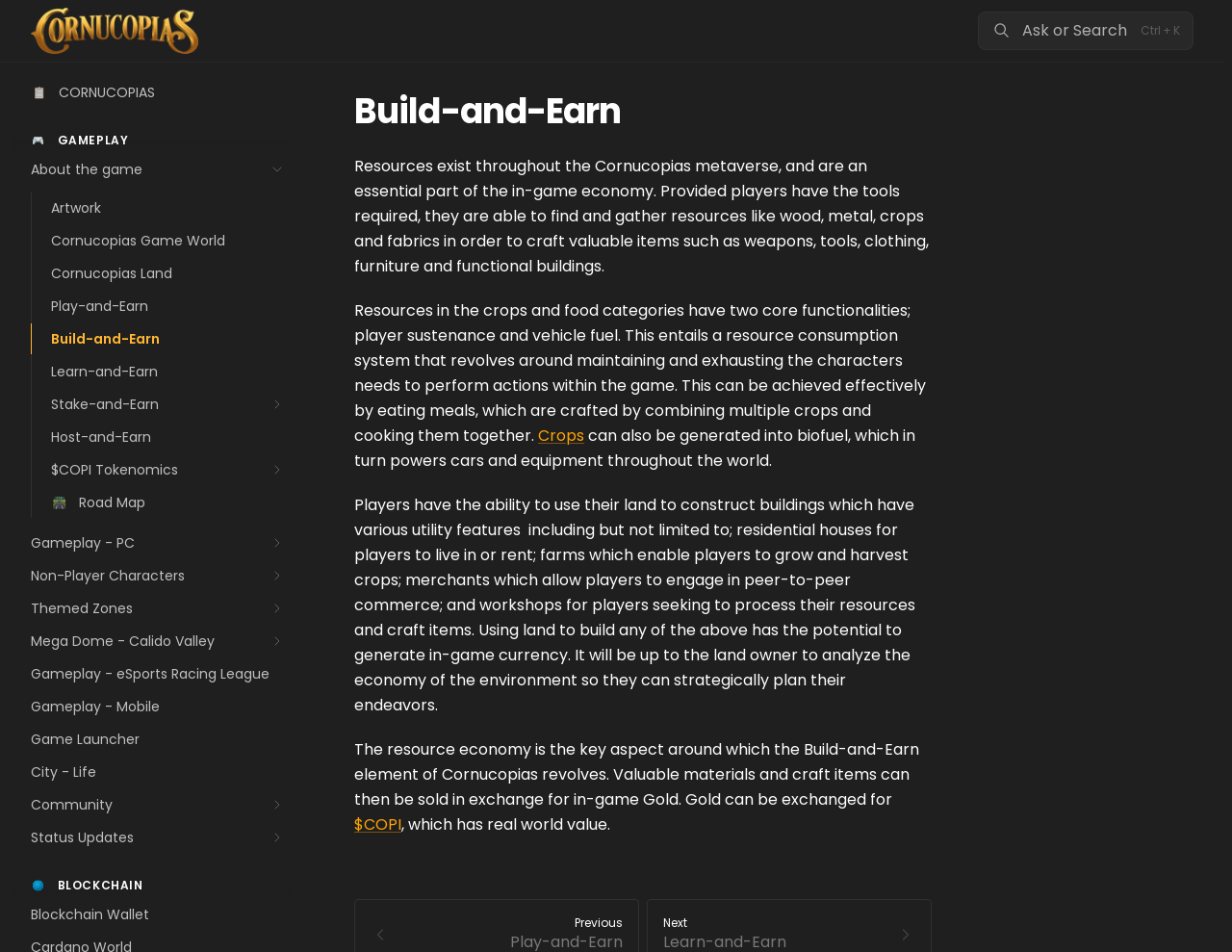Pinpoint the bounding box coordinates of the area that must be clicked to complete this instruction: "View the product details of 'Mini Sparring Gear Ornaments'".

None